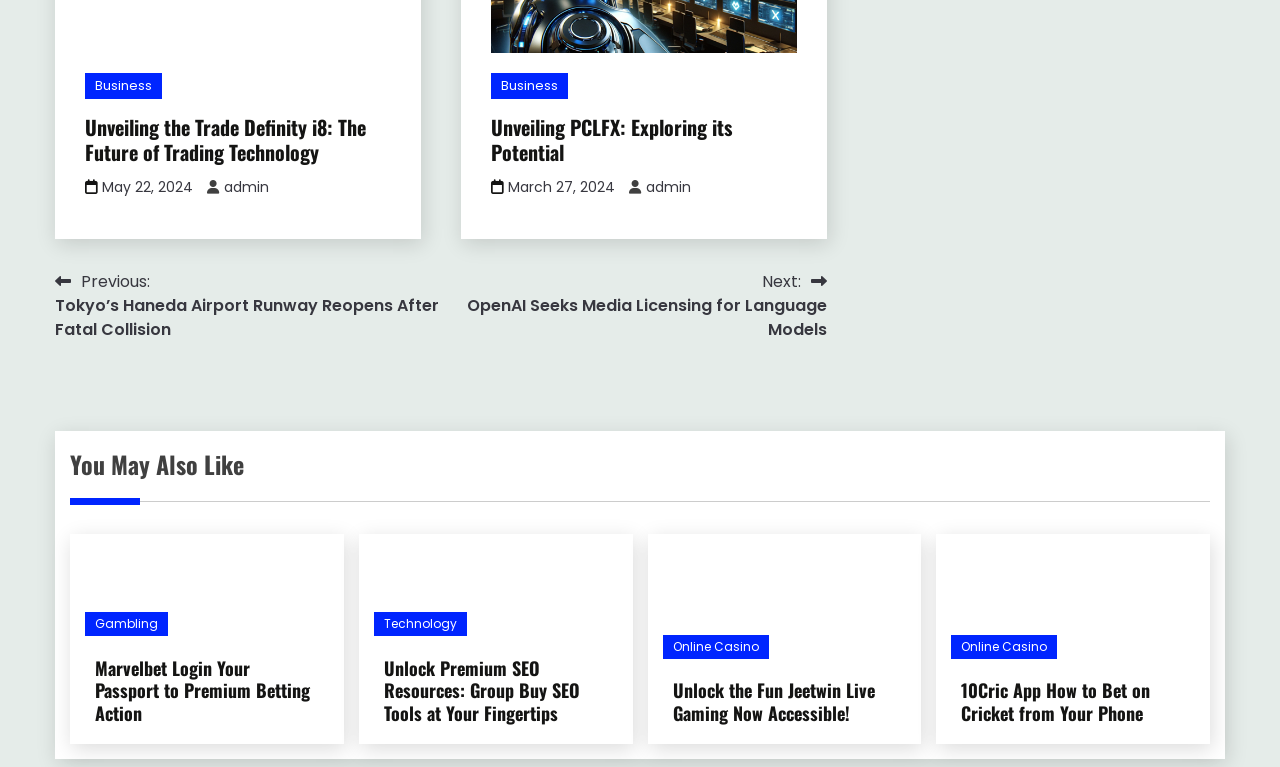Determine the bounding box coordinates of the clickable element necessary to fulfill the instruction: "Read the article 'Unveiling the Trade Definity i8: The Future of Trading Technology'". Provide the coordinates as four float numbers within the 0 to 1 range, i.e., [left, top, right, bottom].

[0.066, 0.146, 0.286, 0.218]